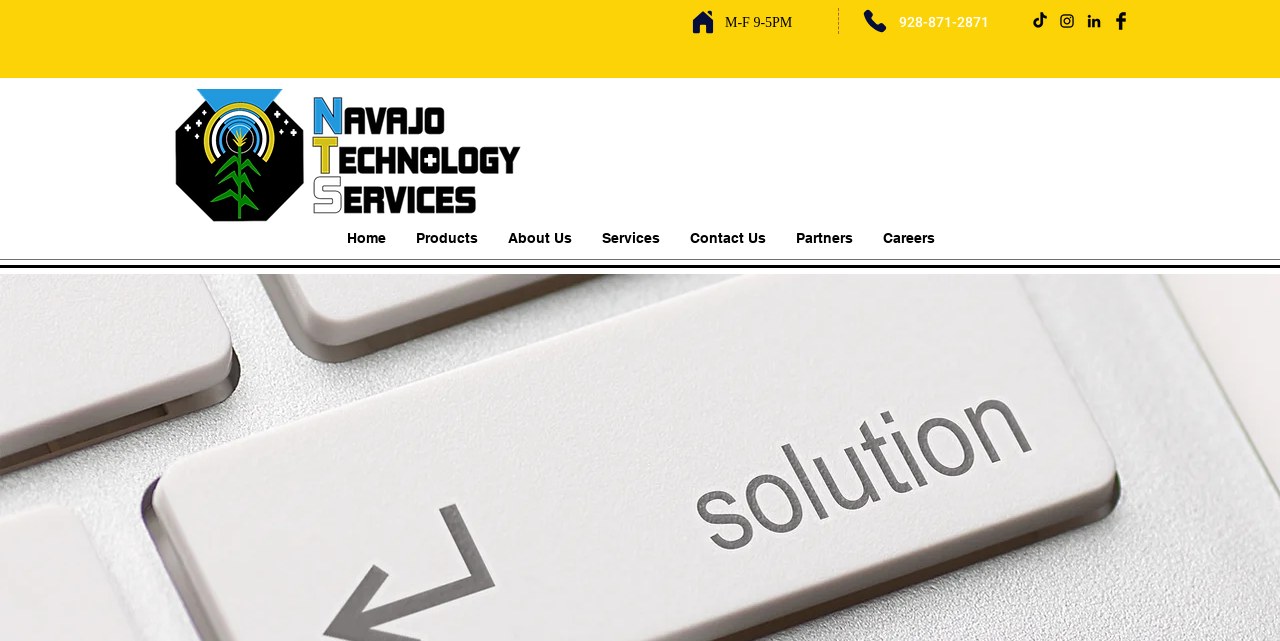Determine the bounding box coordinates for the region that must be clicked to execute the following instruction: "View the Products page".

[0.313, 0.324, 0.385, 0.418]